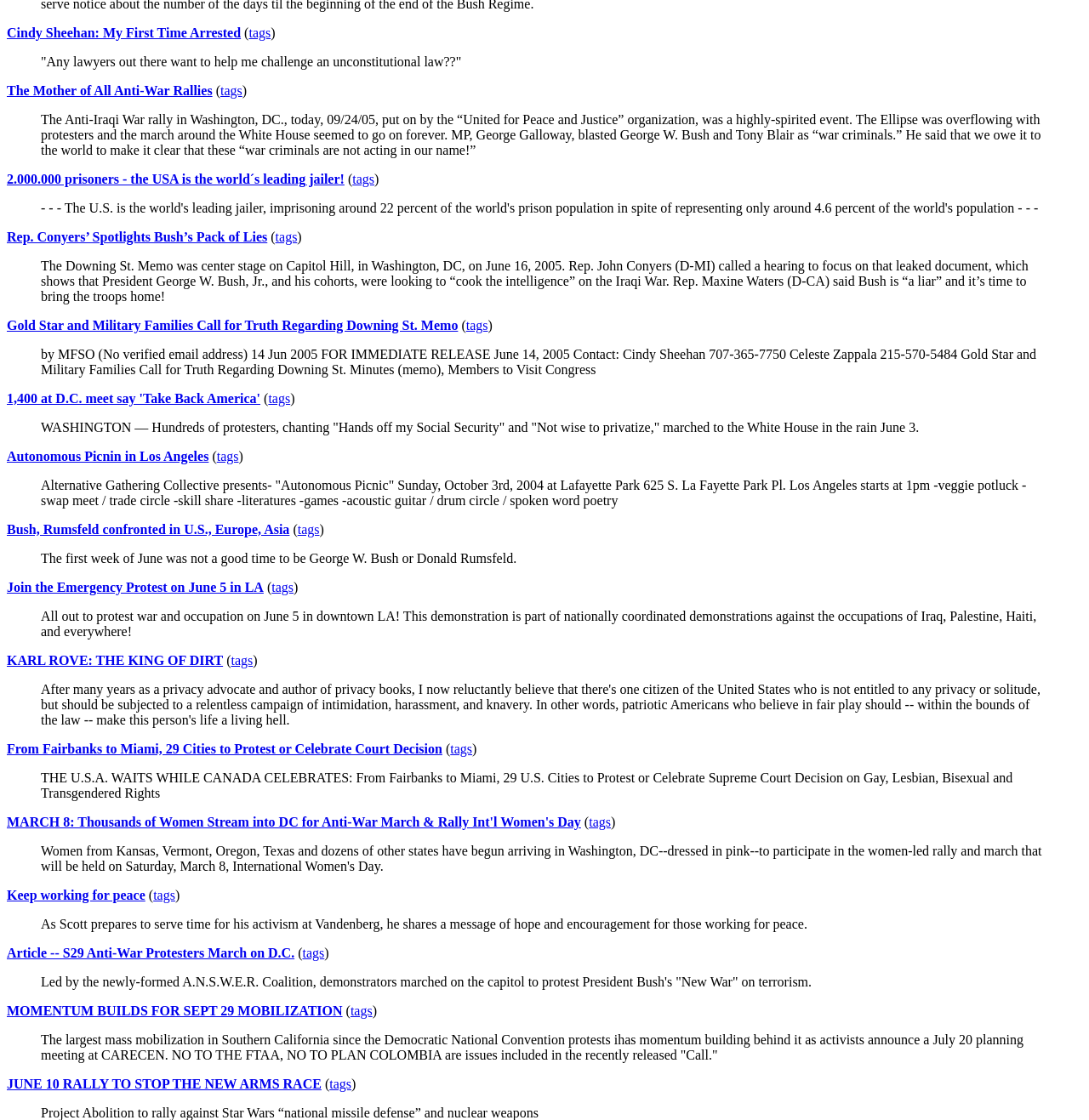What is the theme of the webpage?
Using the image as a reference, answer the question in detail.

The webpage appears to be focused on anti-war and activism themes, as evidenced by the numerous links and articles about protests, rallies, and criticisms of government actions, such as the Iraq War and the Downing St. Memo.